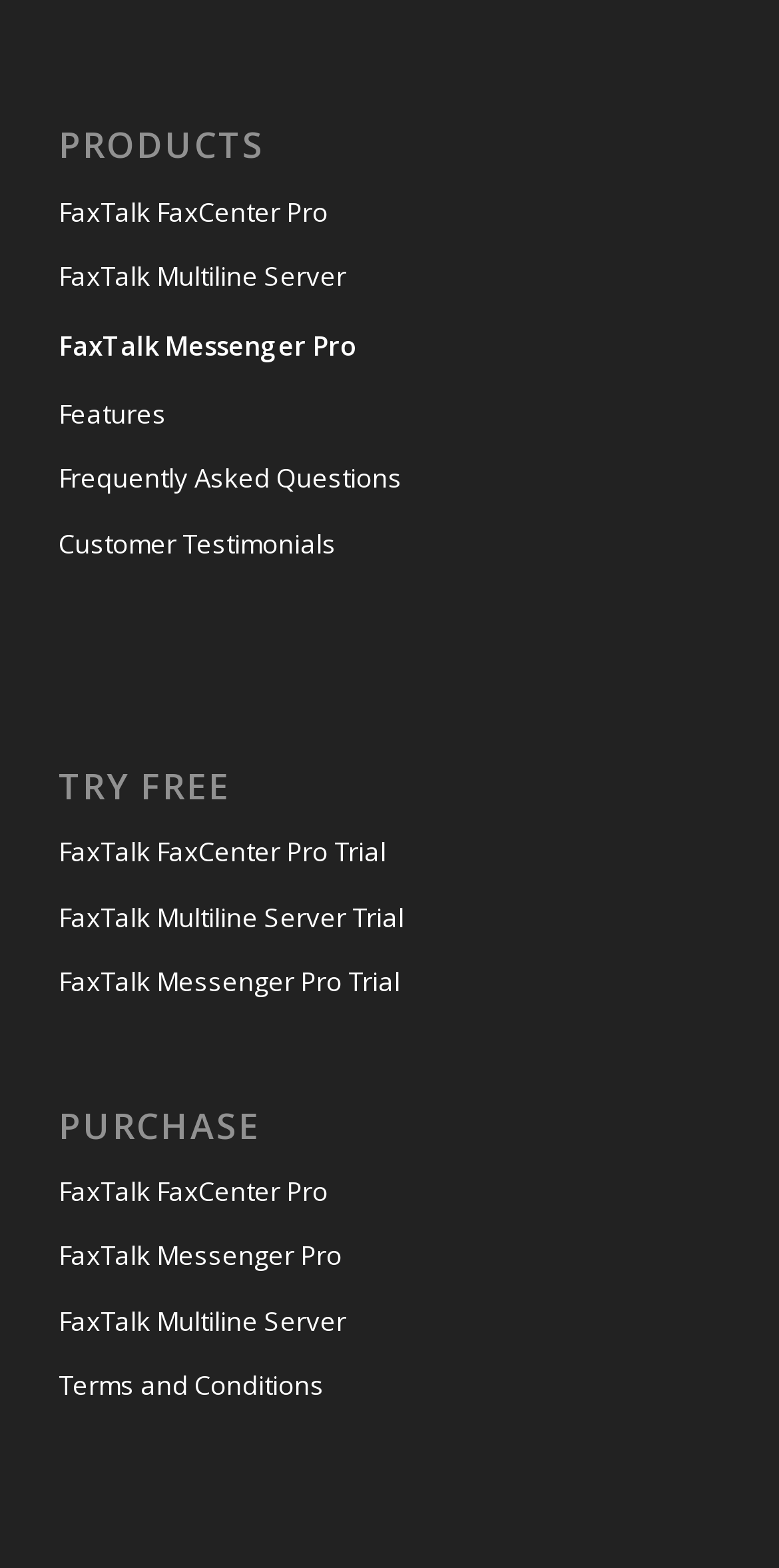Provide a single word or phrase answer to the question: 
What is the first product listed?

FaxTalk FaxCenter Pro